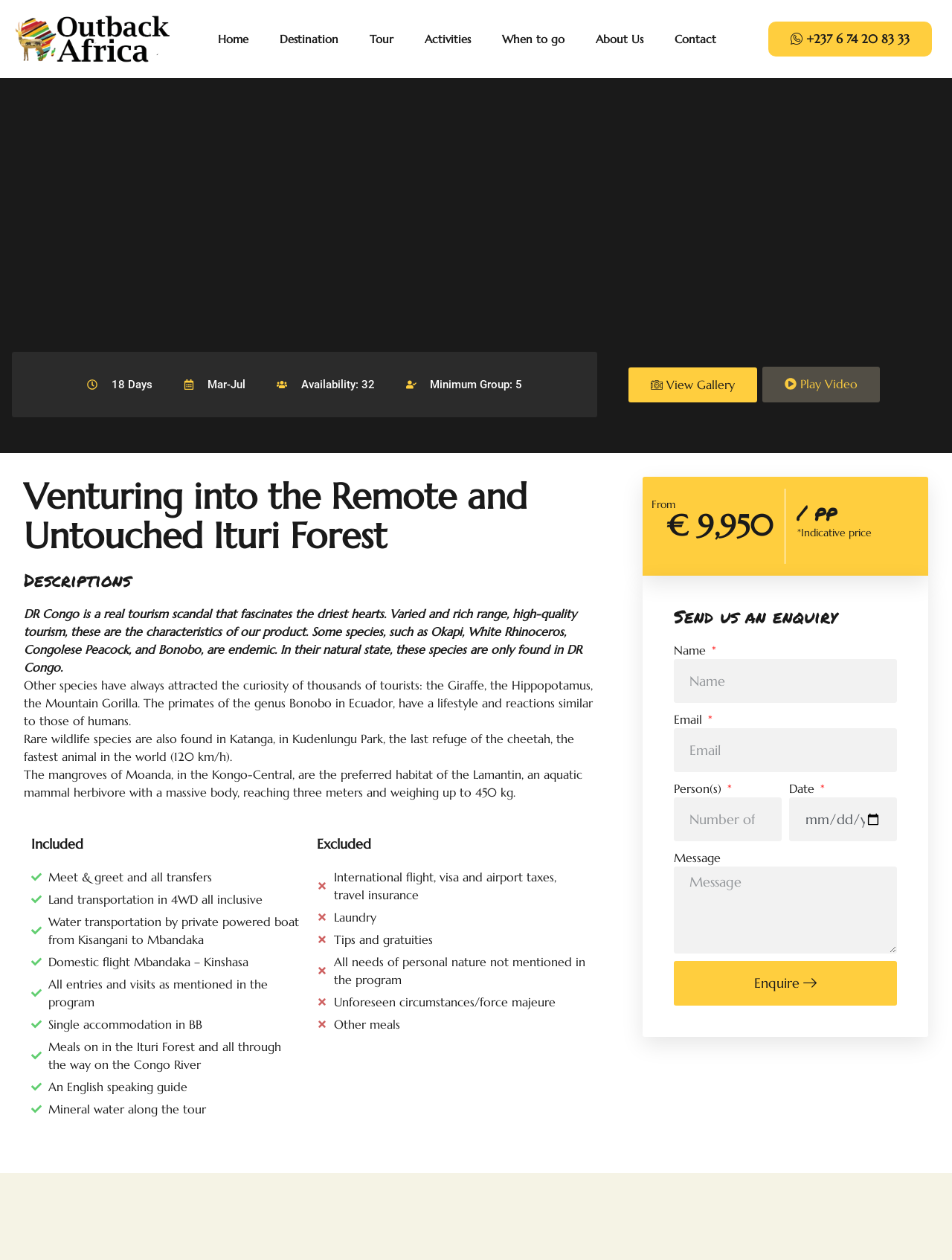Given the description "View Gallery", determine the bounding box of the corresponding UI element.

[0.66, 0.291, 0.795, 0.319]